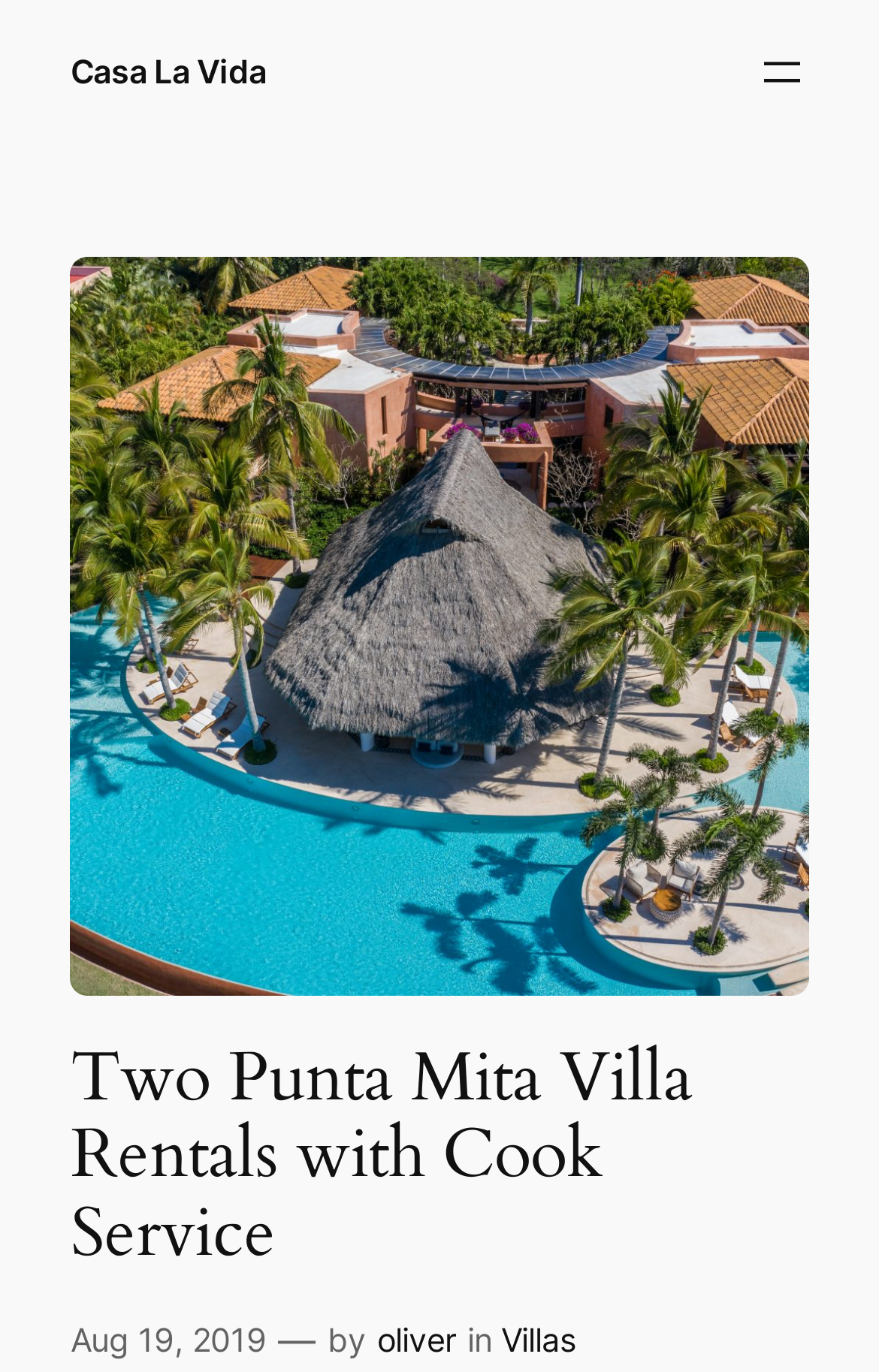What is the purpose of the button at the top right?
Kindly answer the question with as much detail as you can.

The button at the top right has a description 'Open menu', which implies that it is used to open a menu or a dropdown list. This is a common design pattern in webpages, where a menu is hidden by default and can be opened by clicking a button.